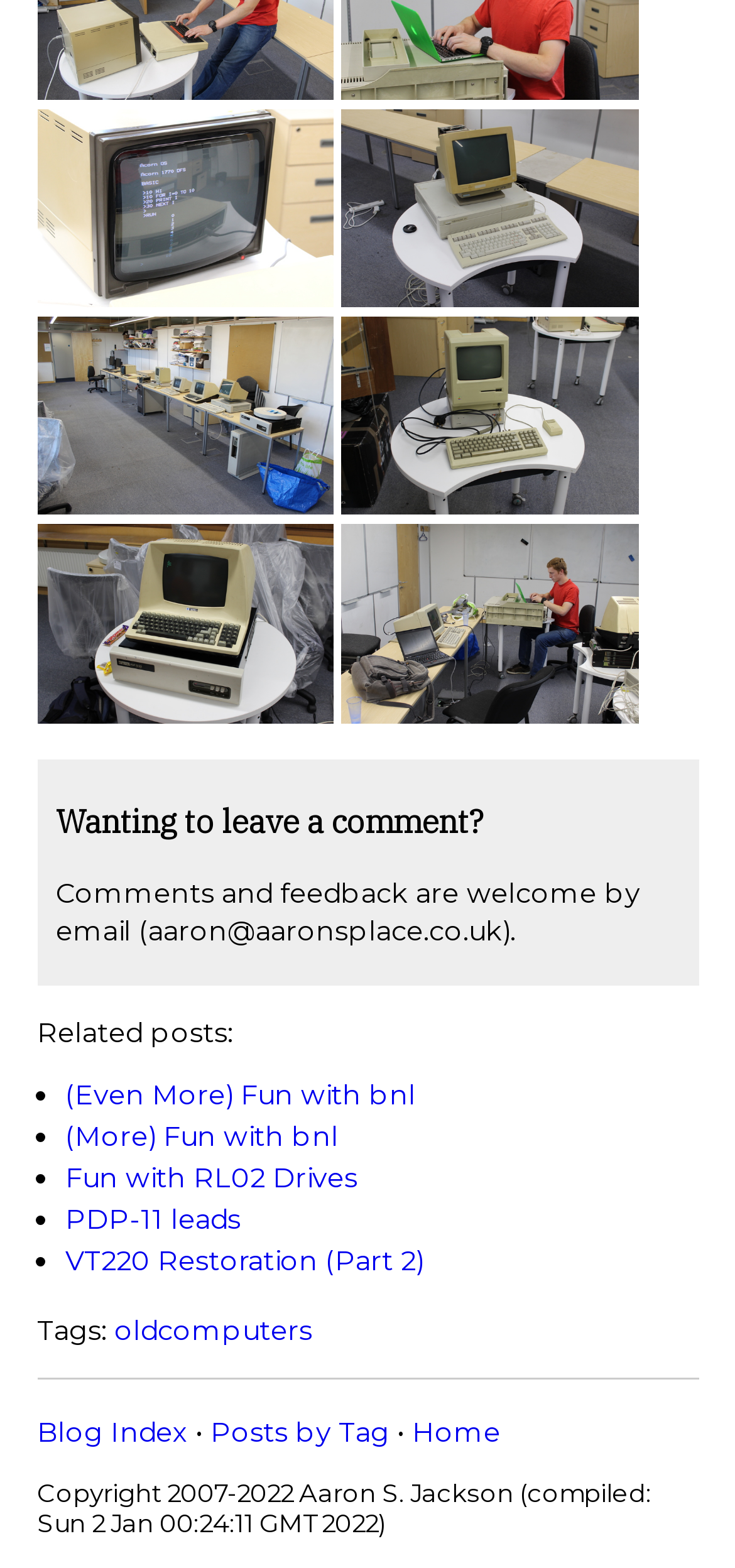What is the author's email address?
Examine the image and give a concise answer in one word or a short phrase.

aaron@aaronsplace.co.uk